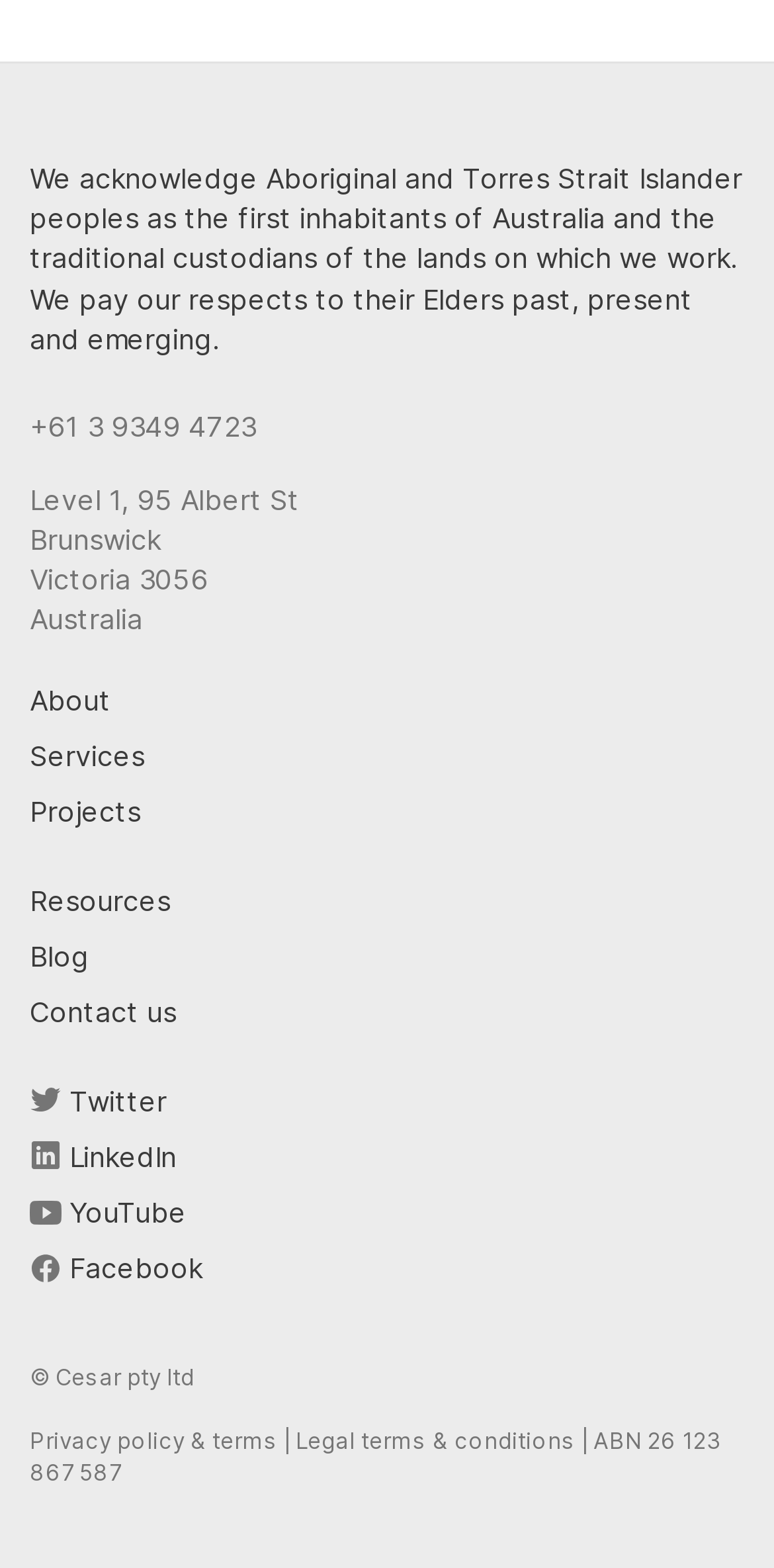What are the social media platforms linked on the webpage?
Relying on the image, give a concise answer in one word or a brief phrase.

Twitter, LinkedIn, YouTube, Facebook